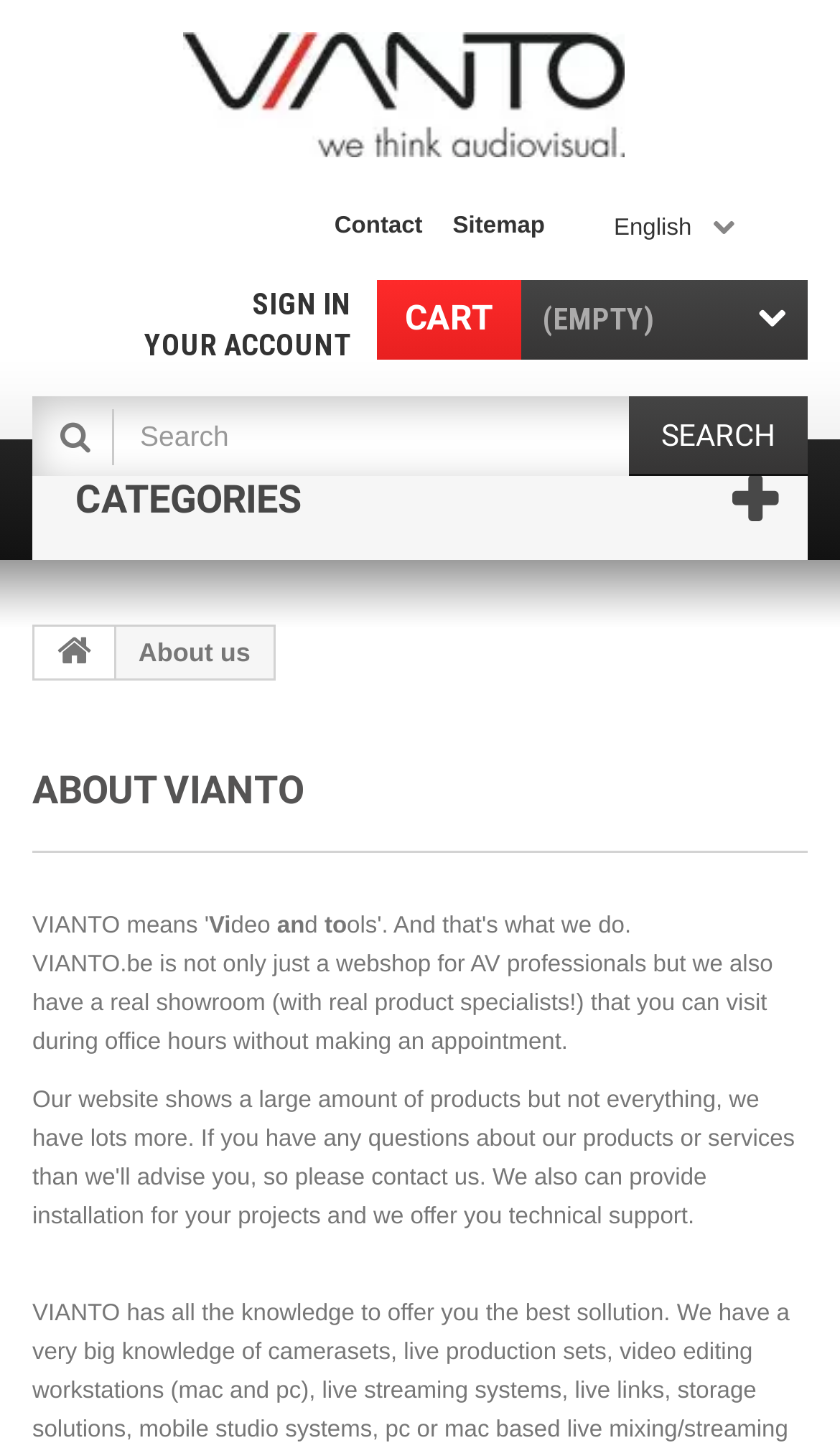Show me the bounding box coordinates of the clickable region to achieve the task as per the instruction: "search for something".

[0.167, 0.274, 0.833, 0.329]